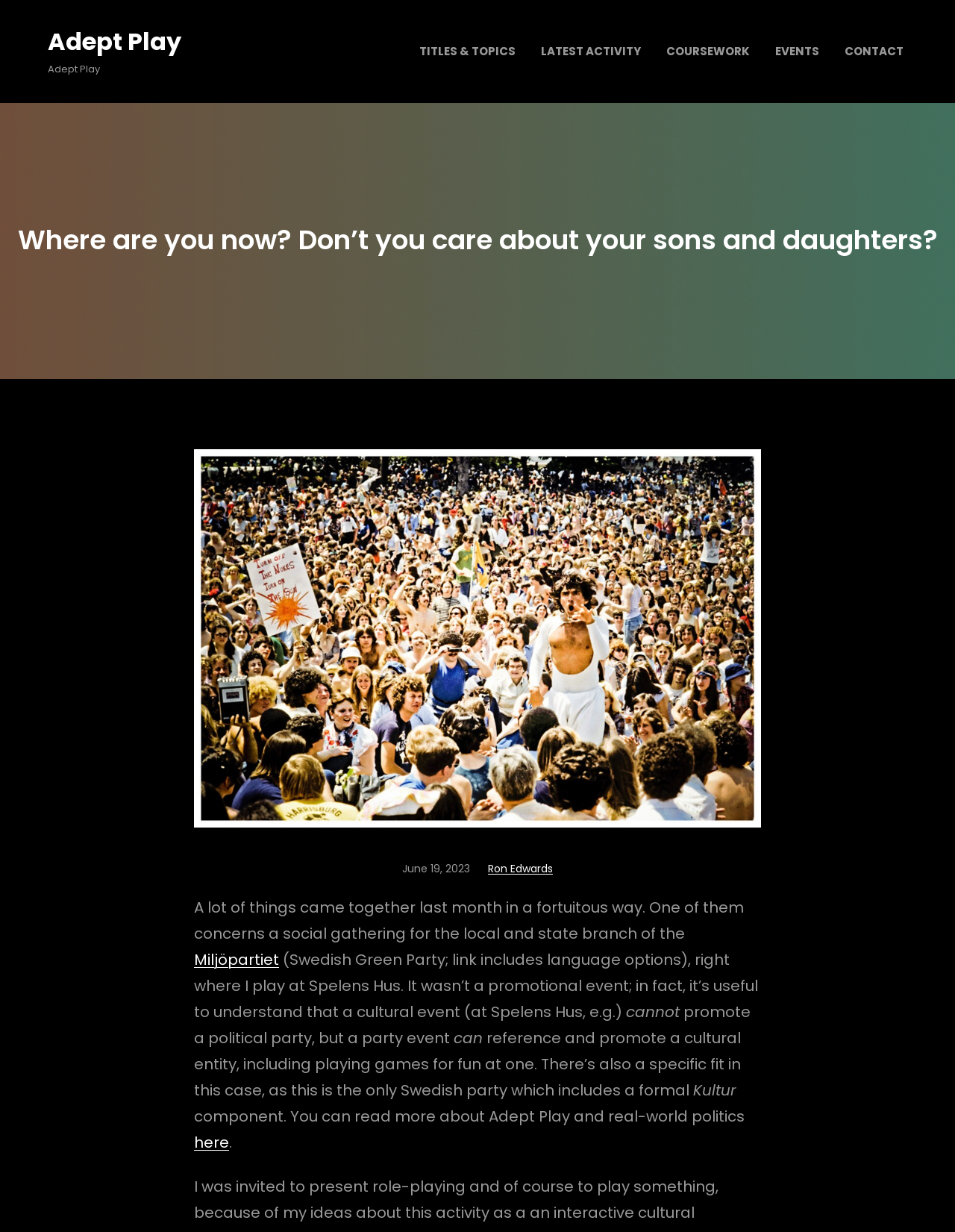Find the bounding box coordinates of the element's region that should be clicked in order to follow the given instruction: "View the latest activity". The coordinates should consist of four float numbers between 0 and 1, i.e., [left, top, right, bottom].

[0.562, 0.027, 0.675, 0.056]